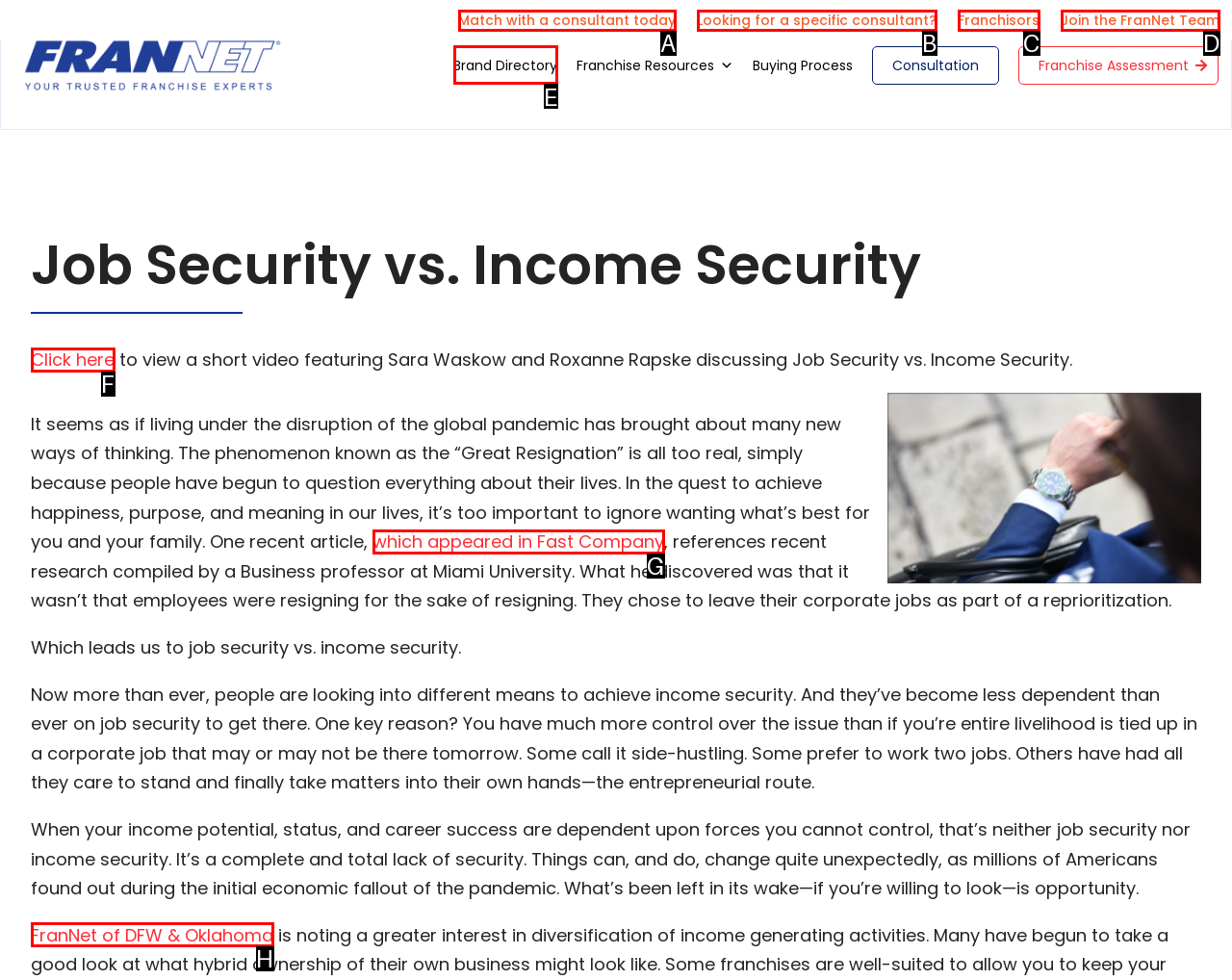Find the HTML element to click in order to complete this task: Learn more about FranNet of DFW & Oklahoma
Answer with the letter of the correct option.

H